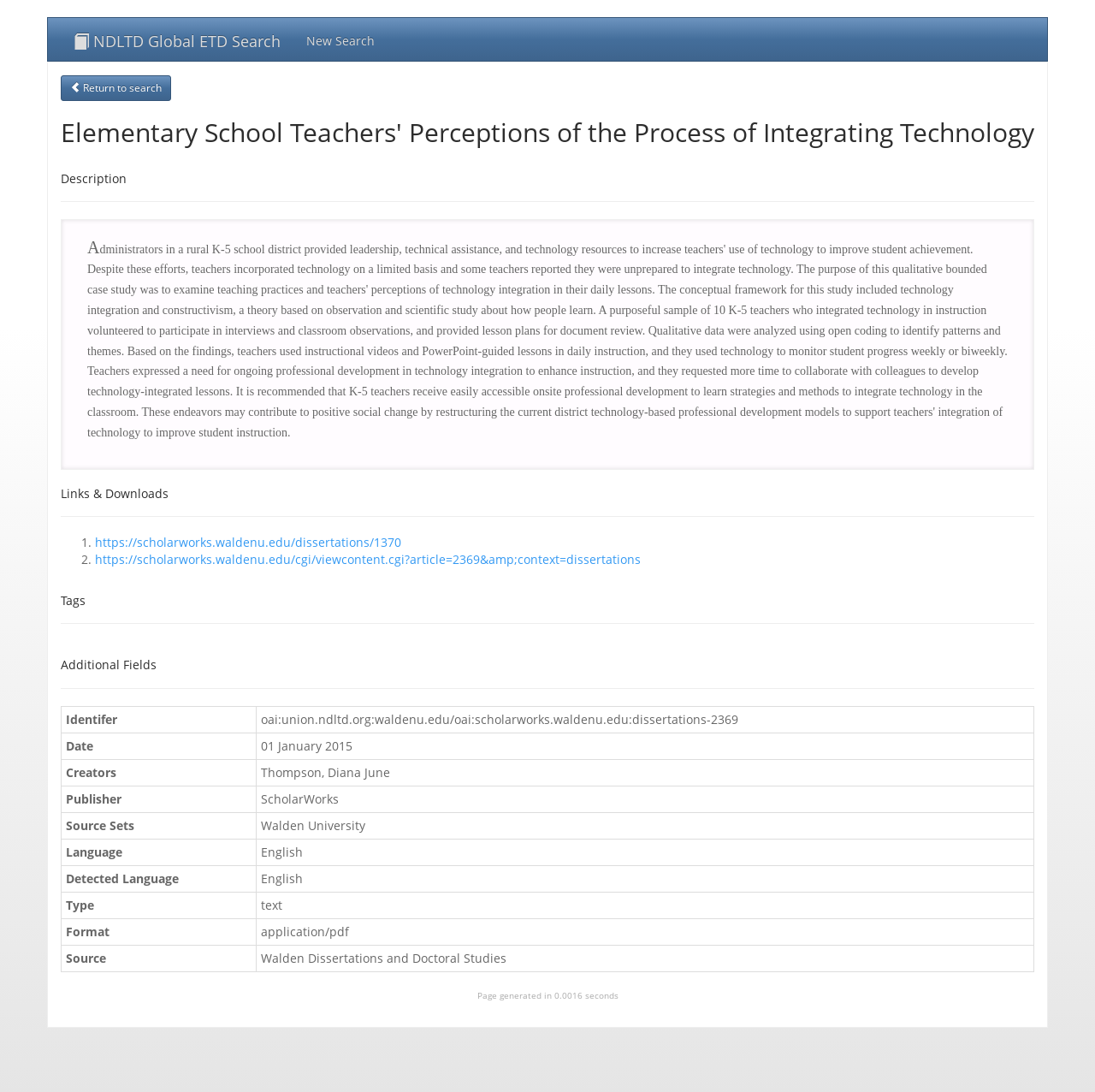Locate the bounding box of the UI element based on this description: "New Search". Provide four float numbers between 0 and 1 as [left, top, right, bottom].

[0.268, 0.016, 0.354, 0.056]